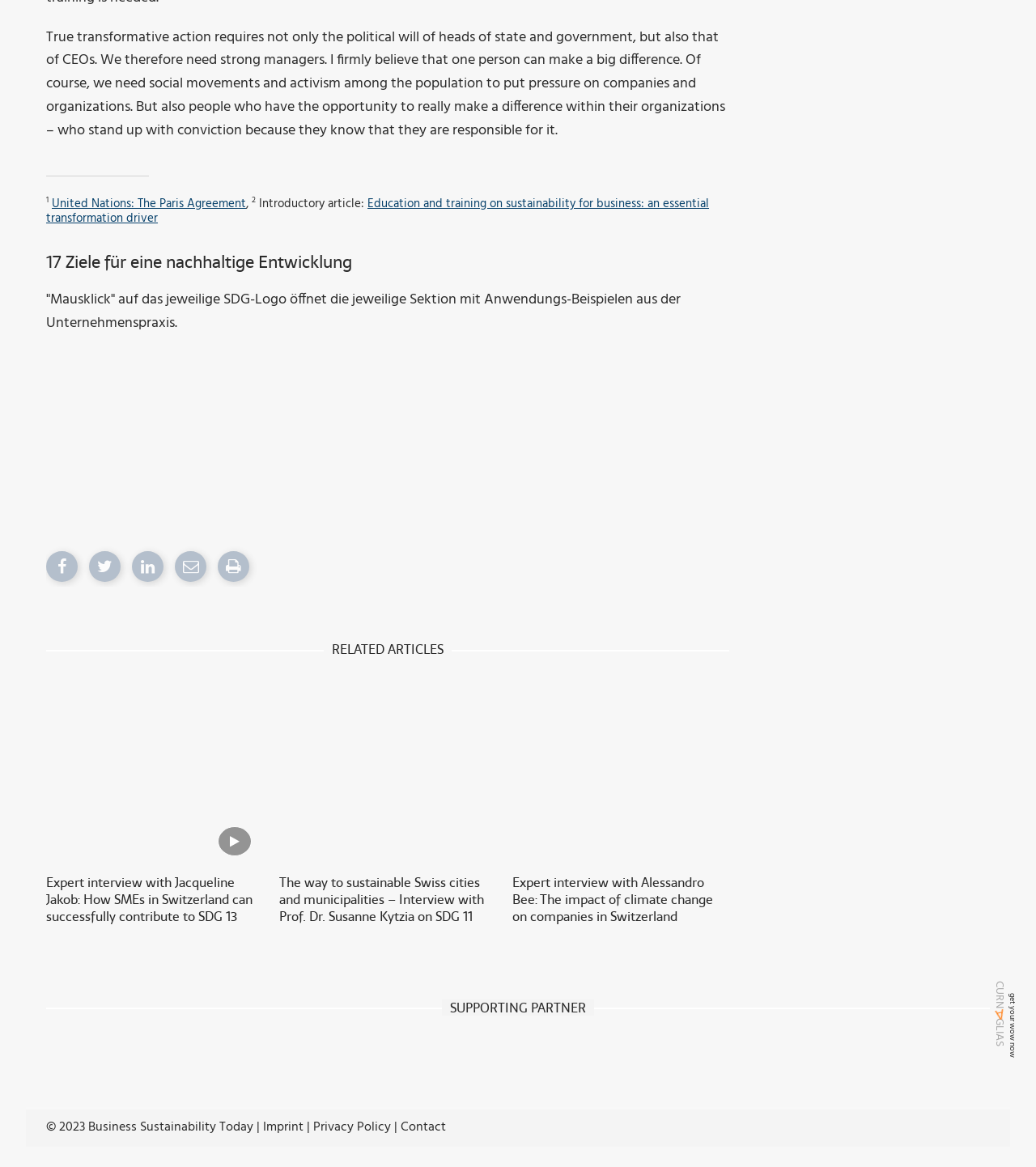Please identify the bounding box coordinates of the element's region that I should click in order to complete the following instruction: "View the expert interview with Jacqueline Jakob on SDG 13". The bounding box coordinates consist of four float numbers between 0 and 1, i.e., [left, top, right, bottom].

[0.045, 0.578, 0.253, 0.742]